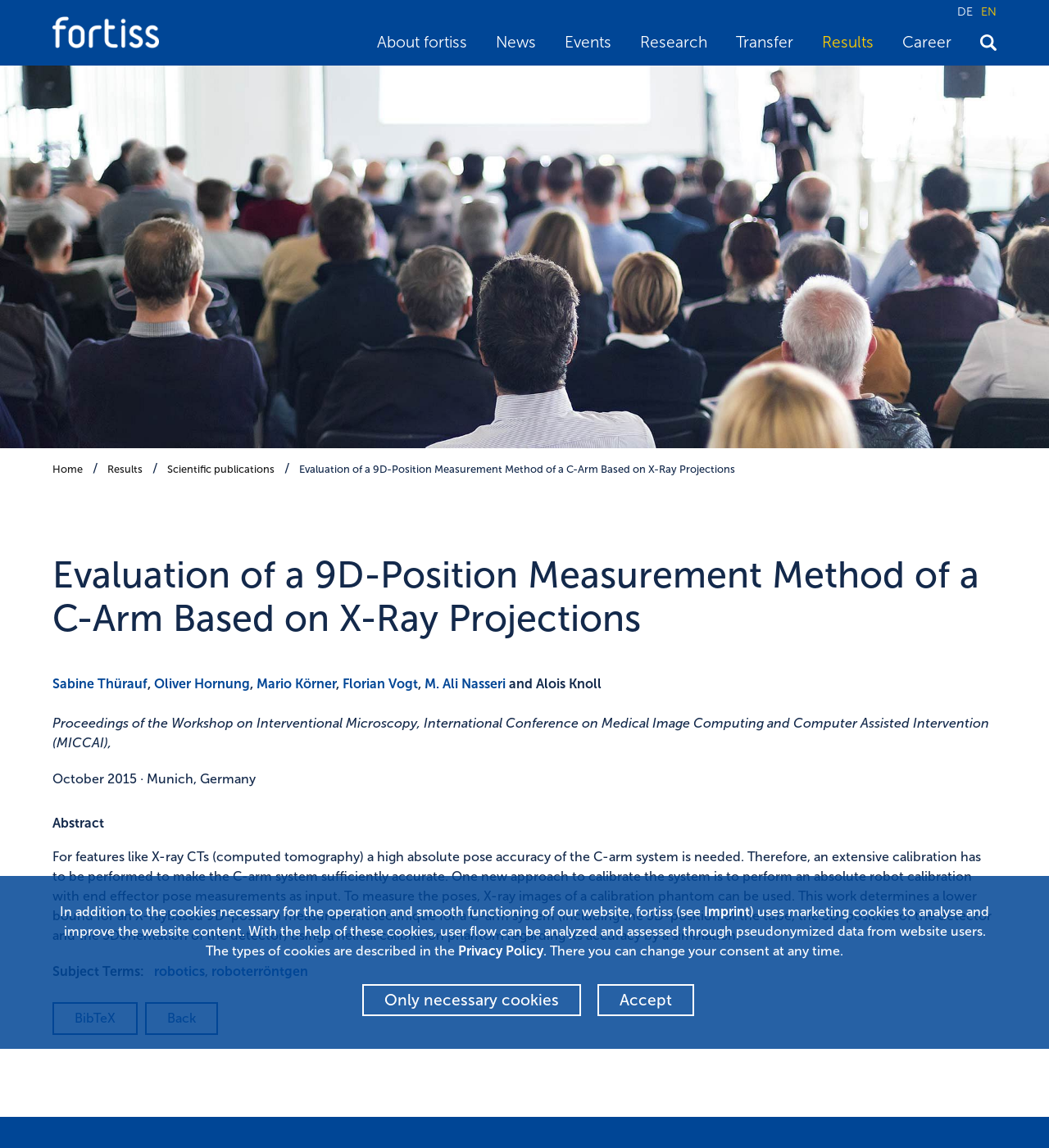Find the bounding box of the web element that fits this description: "Florian Vogt".

[0.327, 0.589, 0.398, 0.603]